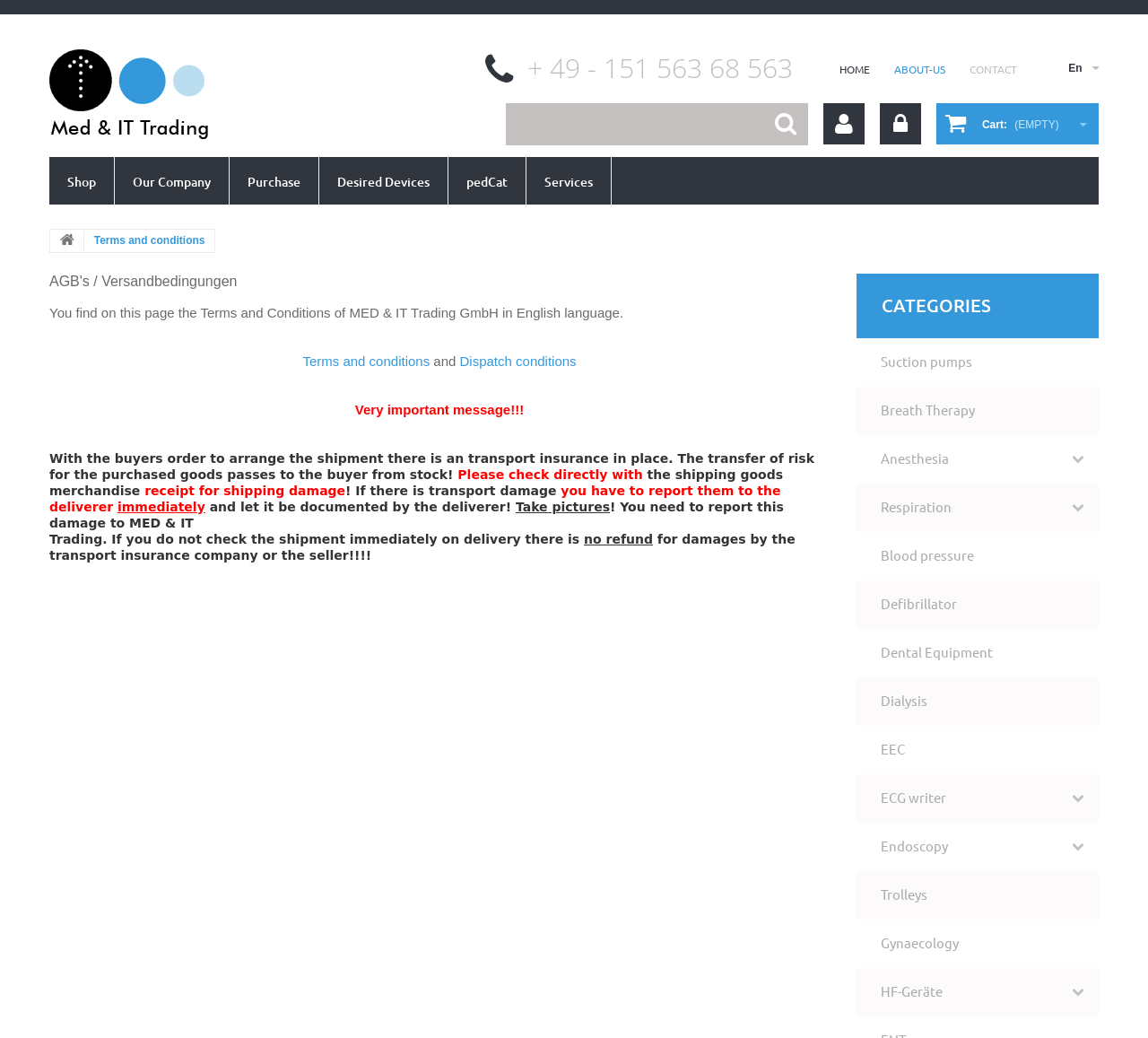Identify the bounding box coordinates of the clickable region to carry out the given instruction: "Click on the HOME link".

[0.731, 0.06, 0.758, 0.073]